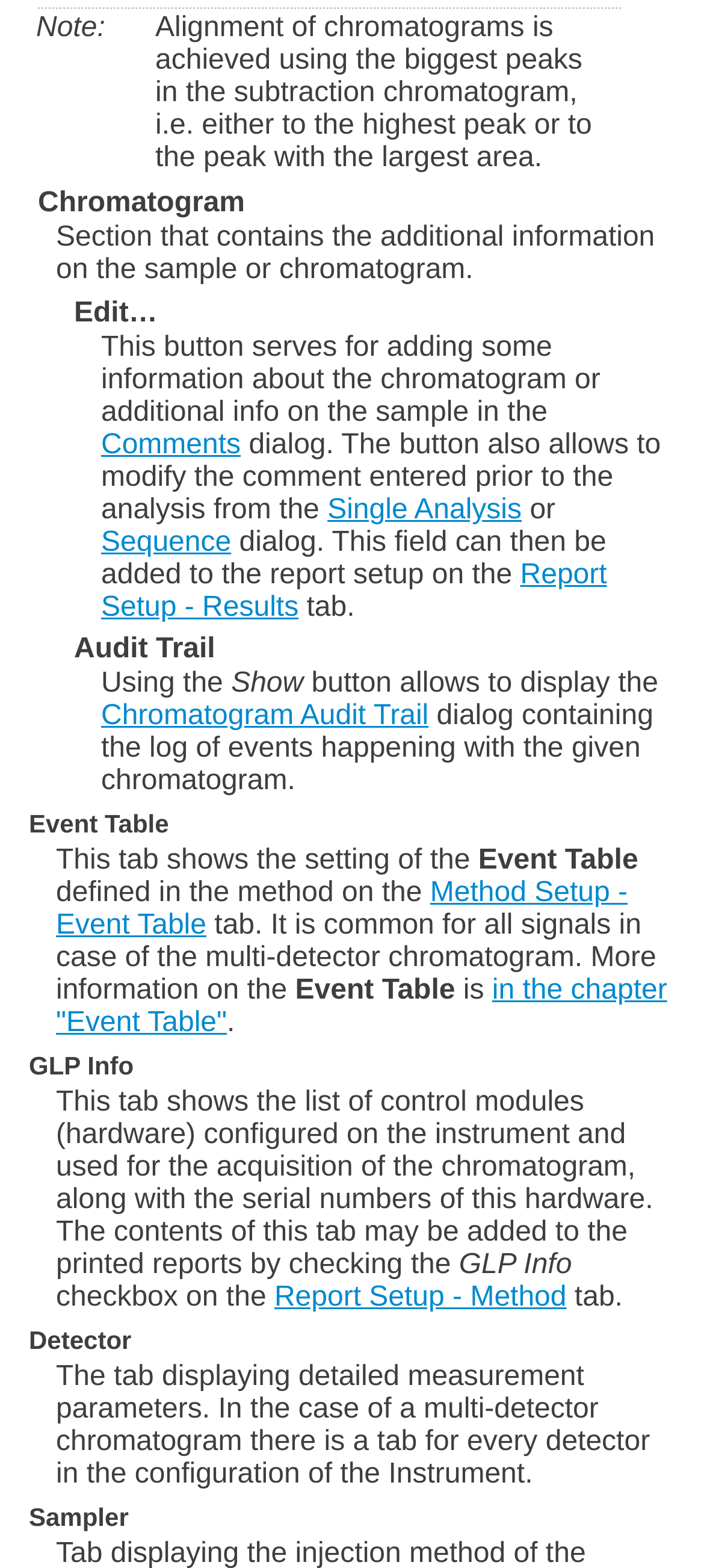Identify the bounding box for the element characterized by the following description: "Method Setup - Event Table".

[0.079, 0.559, 0.891, 0.599]